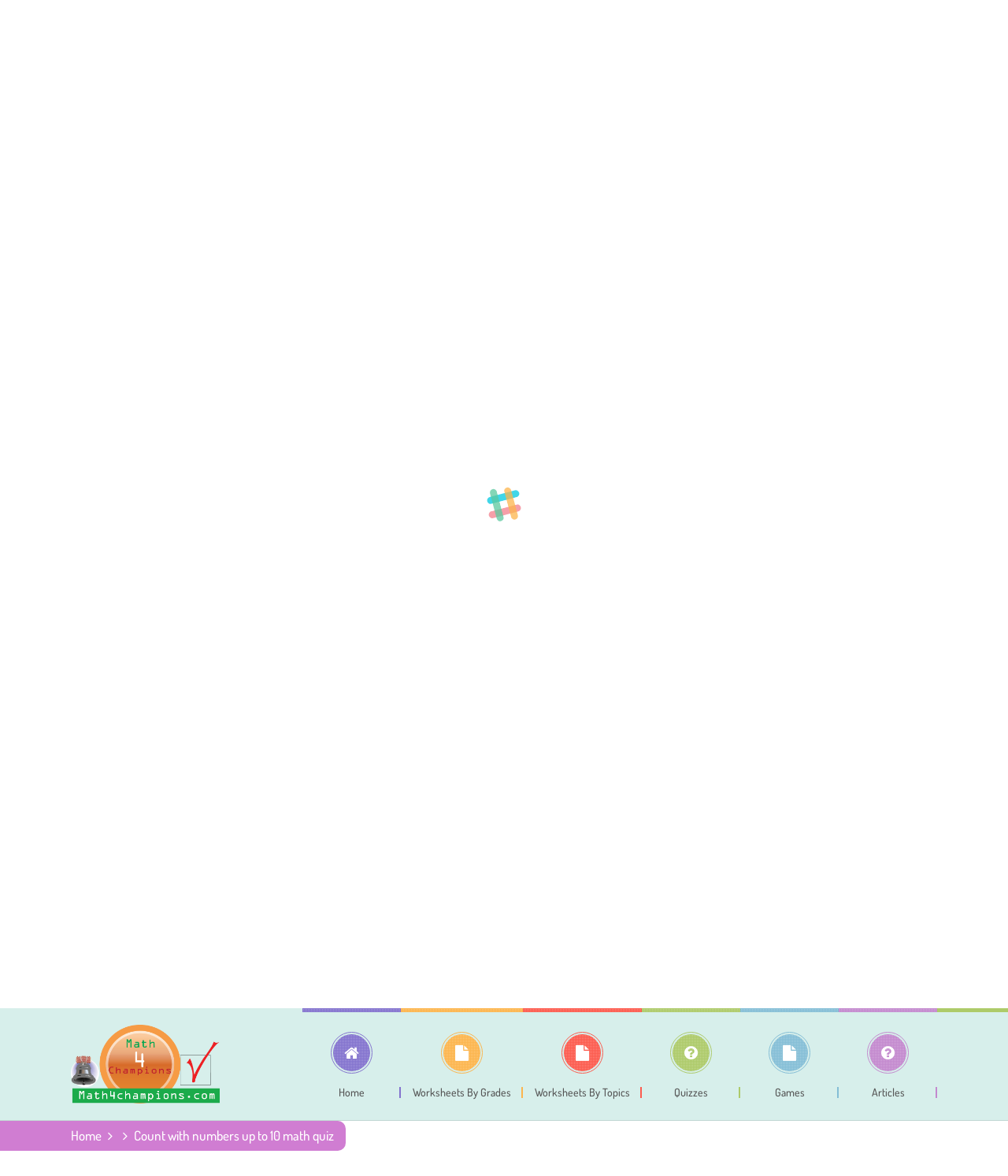Please answer the following question using a single word or phrase: 
What is the icon next to the 'Home' link?

uf015